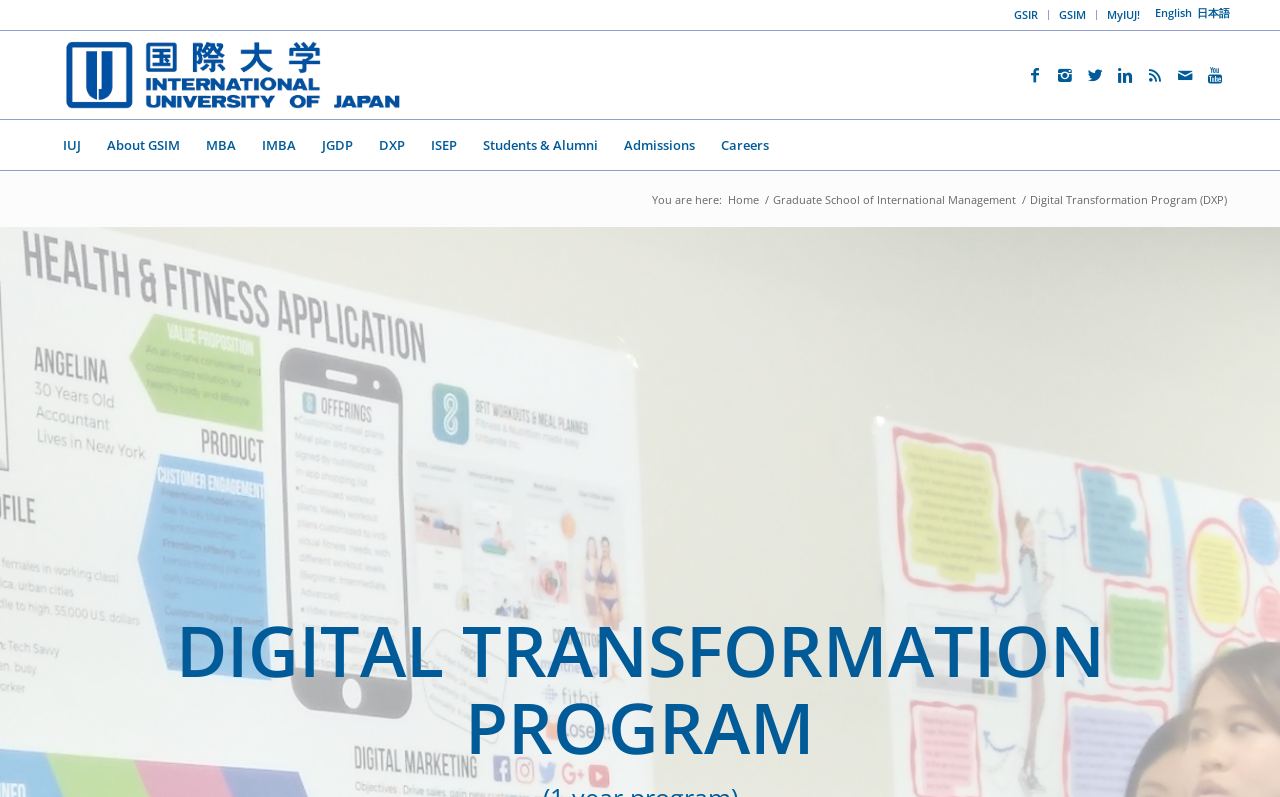Use the details in the image to answer the question thoroughly: 
What is the name of the university?

The name of the university can be found in the top-left corner of the webpage, where it is written as 'International University of Japan' next to the university's logo.